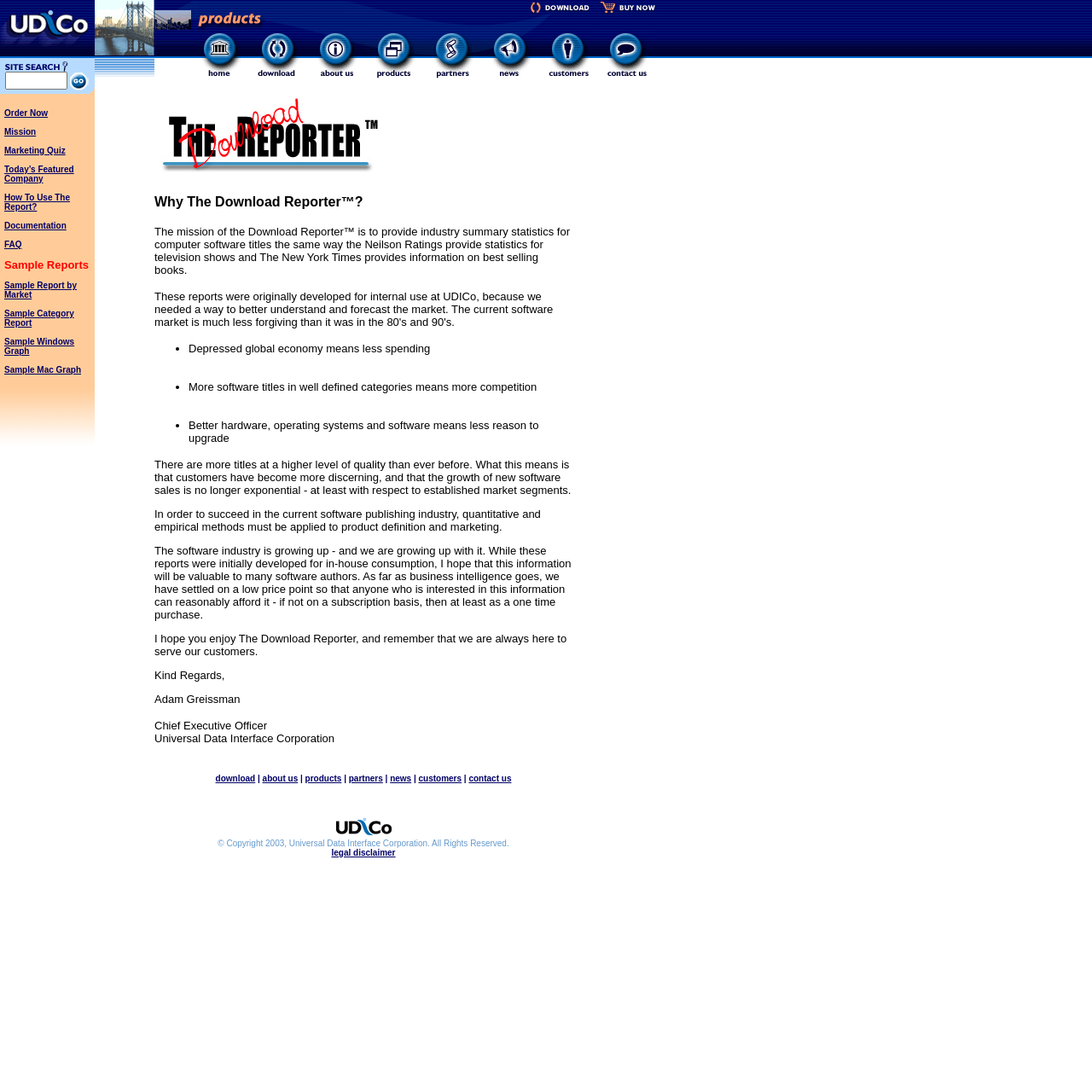Bounding box coordinates must be specified in the format (top-left x, top-left y, bottom-right x, bottom-right y). All values should be floating point numbers between 0 and 1. What are the bounding box coordinates of the UI element described as: Sample Report by Market

[0.004, 0.257, 0.07, 0.274]